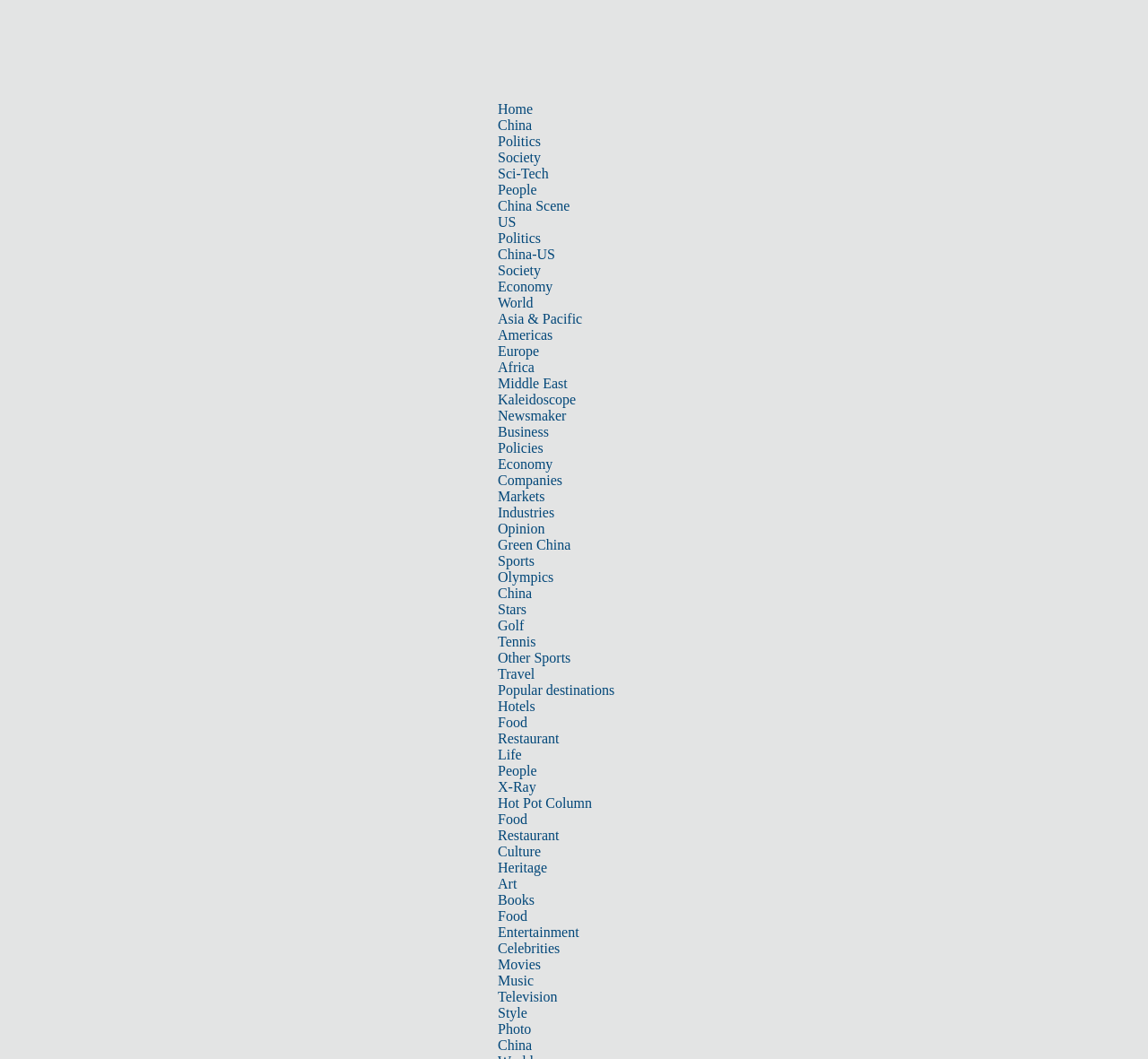Please identify the bounding box coordinates of the clickable region that I should interact with to perform the following instruction: "Click on the 'Business' link". The coordinates should be expressed as four float numbers between 0 and 1, i.e., [left, top, right, bottom].

[0.434, 0.401, 0.478, 0.415]